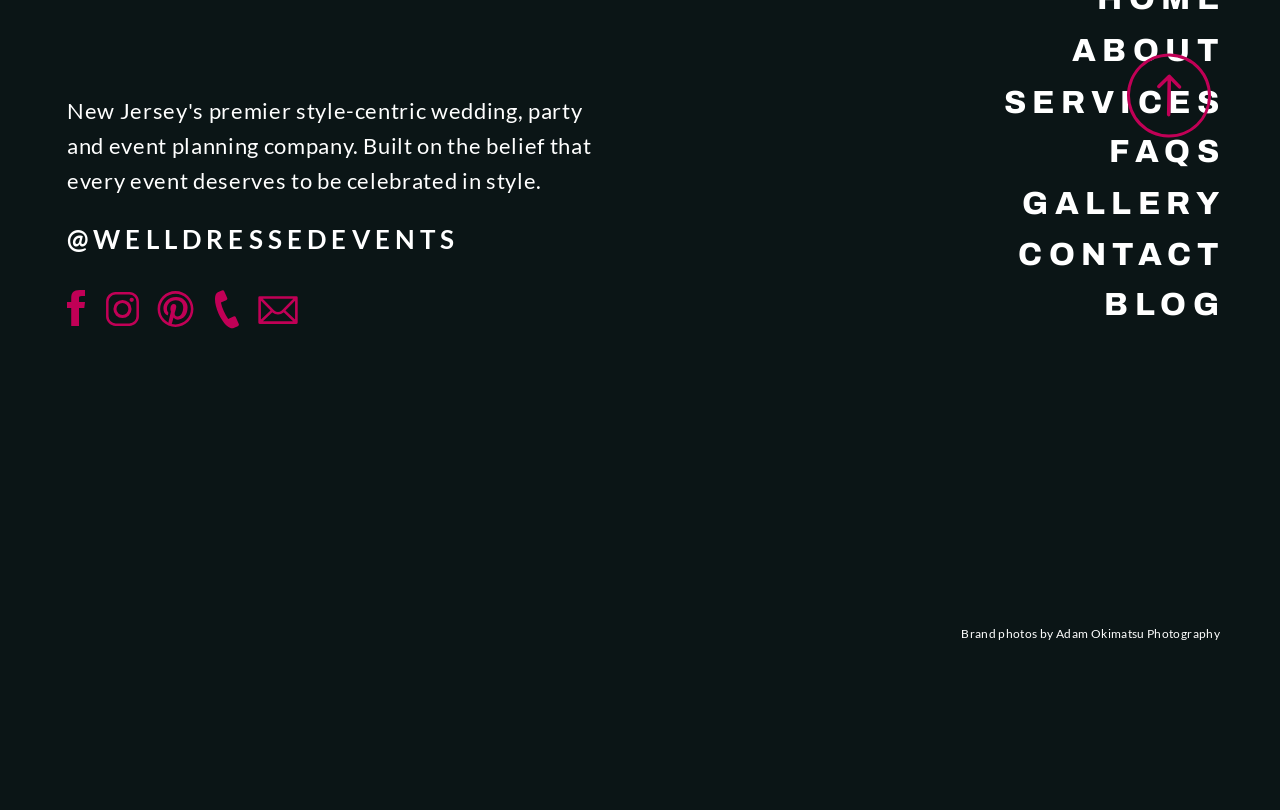What is the theme of the images shared on this website?
Give a detailed response to the question by analyzing the screenshot.

The images shared on this website appear to be related to weddings, with descriptions mentioning wedding days, getting ready, and elopements, suggesting that the theme of the images is wedding-related.